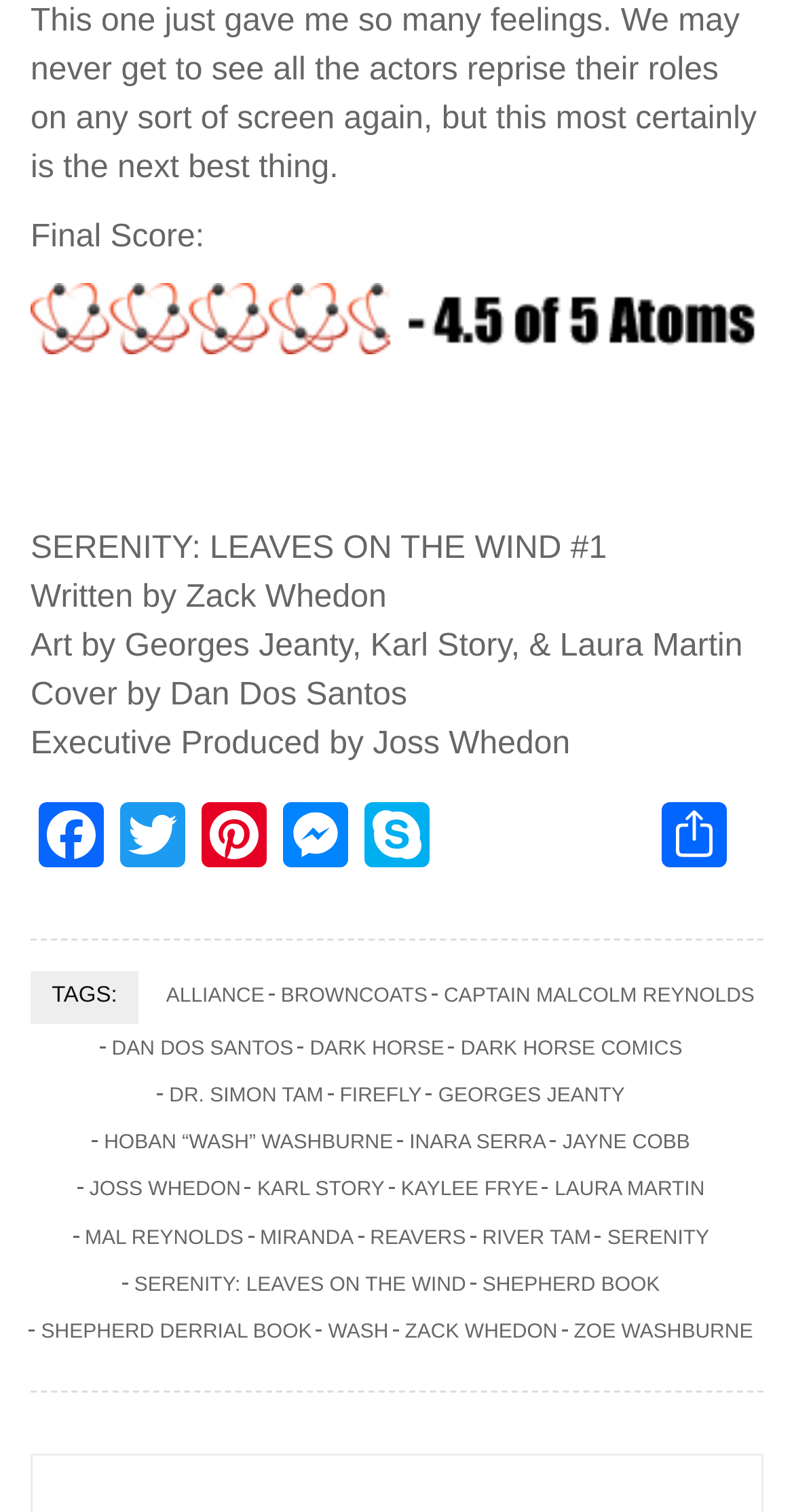Answer this question in one word or a short phrase: How many social media links are there?

5